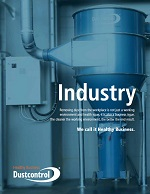What phrase accompanies the title 'Industry'?
Using the visual information, answer the question in a single word or phrase.

We call it Healthy Business